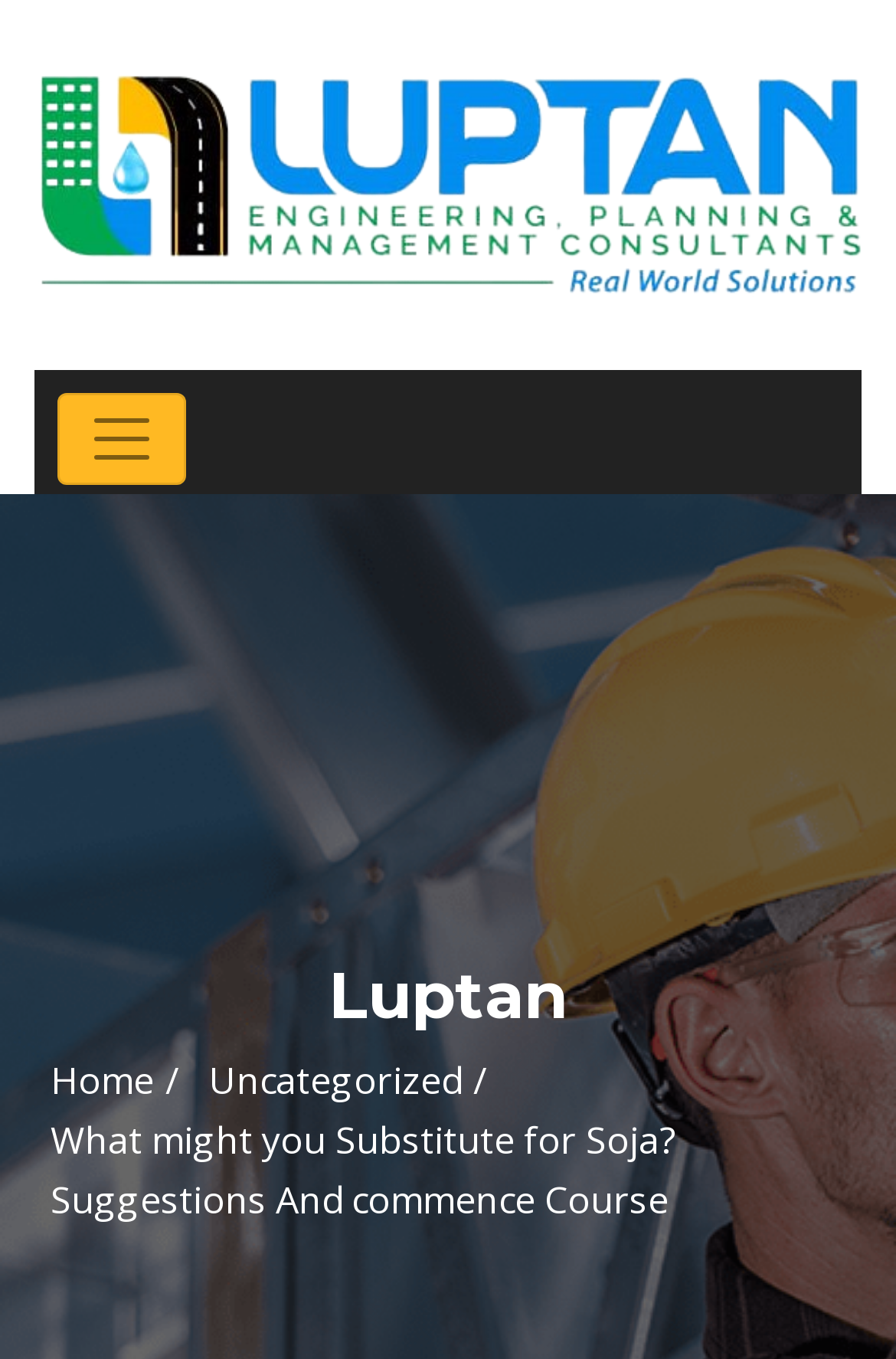Is the navigation menu expanded?
Give a one-word or short-phrase answer derived from the screenshot.

No